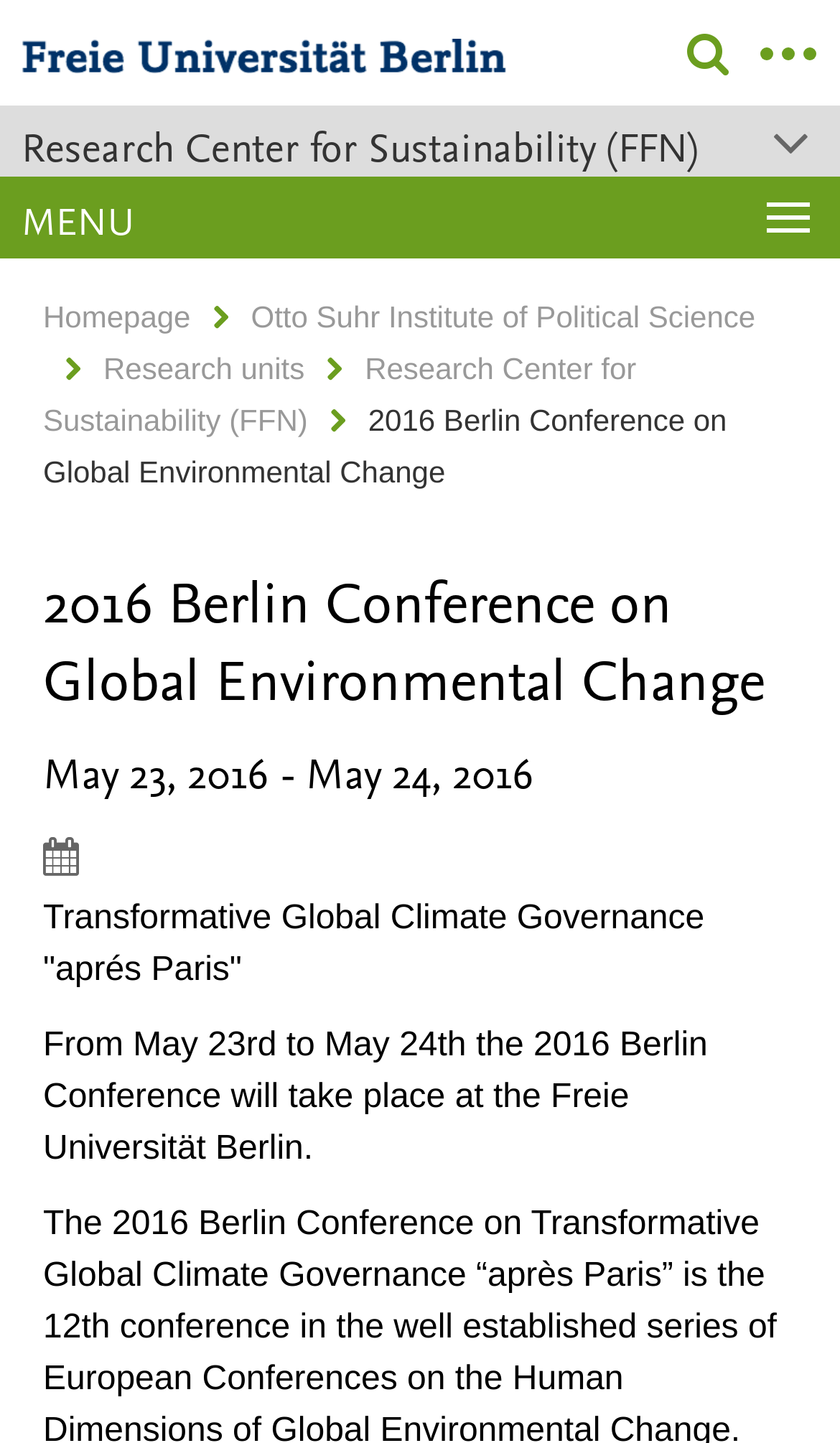Please find the bounding box coordinates of the clickable region needed to complete the following instruction: "Click the logo of Freie Universität Berlin". The bounding box coordinates must consist of four float numbers between 0 and 1, i.e., [left, top, right, bottom].

[0.026, 0.025, 0.603, 0.061]